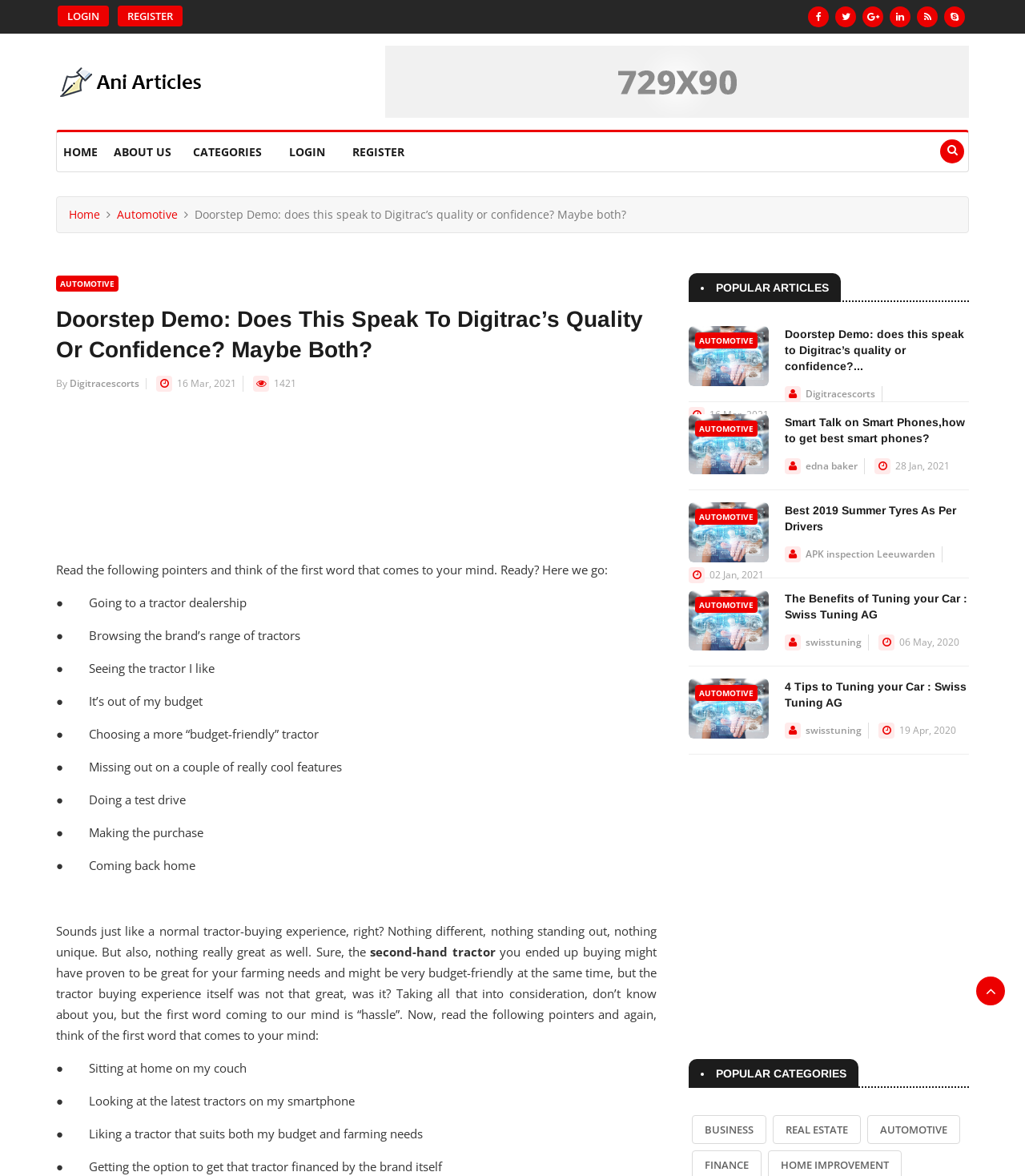Predict the bounding box of the UI element that fits this description: "parent_node: AUTOMOTIVE".

[0.672, 0.277, 0.75, 0.328]